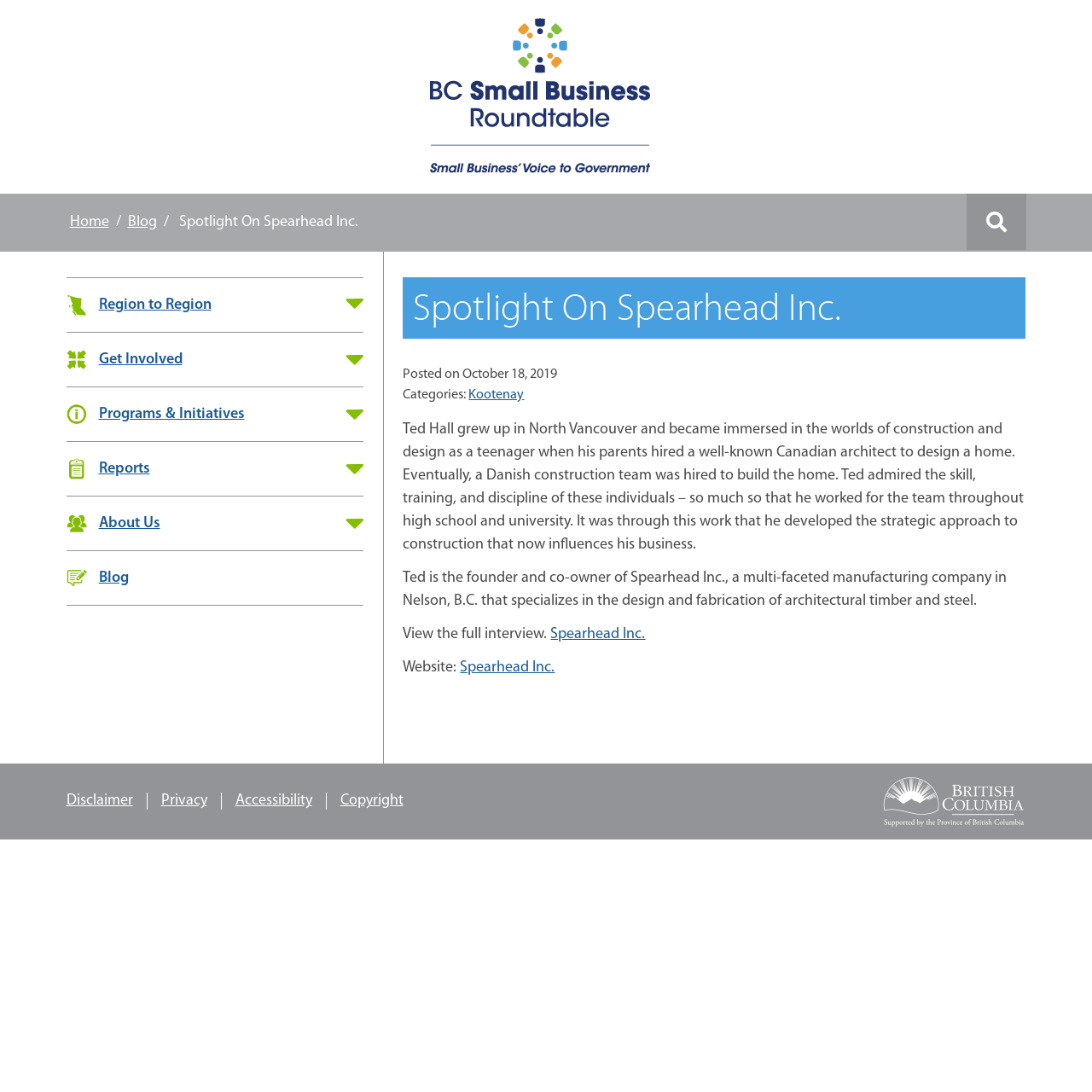Locate the UI element described as follows: "Collapse Button". Return the bounding box coordinates as four float numbers between 0 and 1 in the order [left, top, right, bottom].

[0.308, 0.472, 0.342, 0.489]